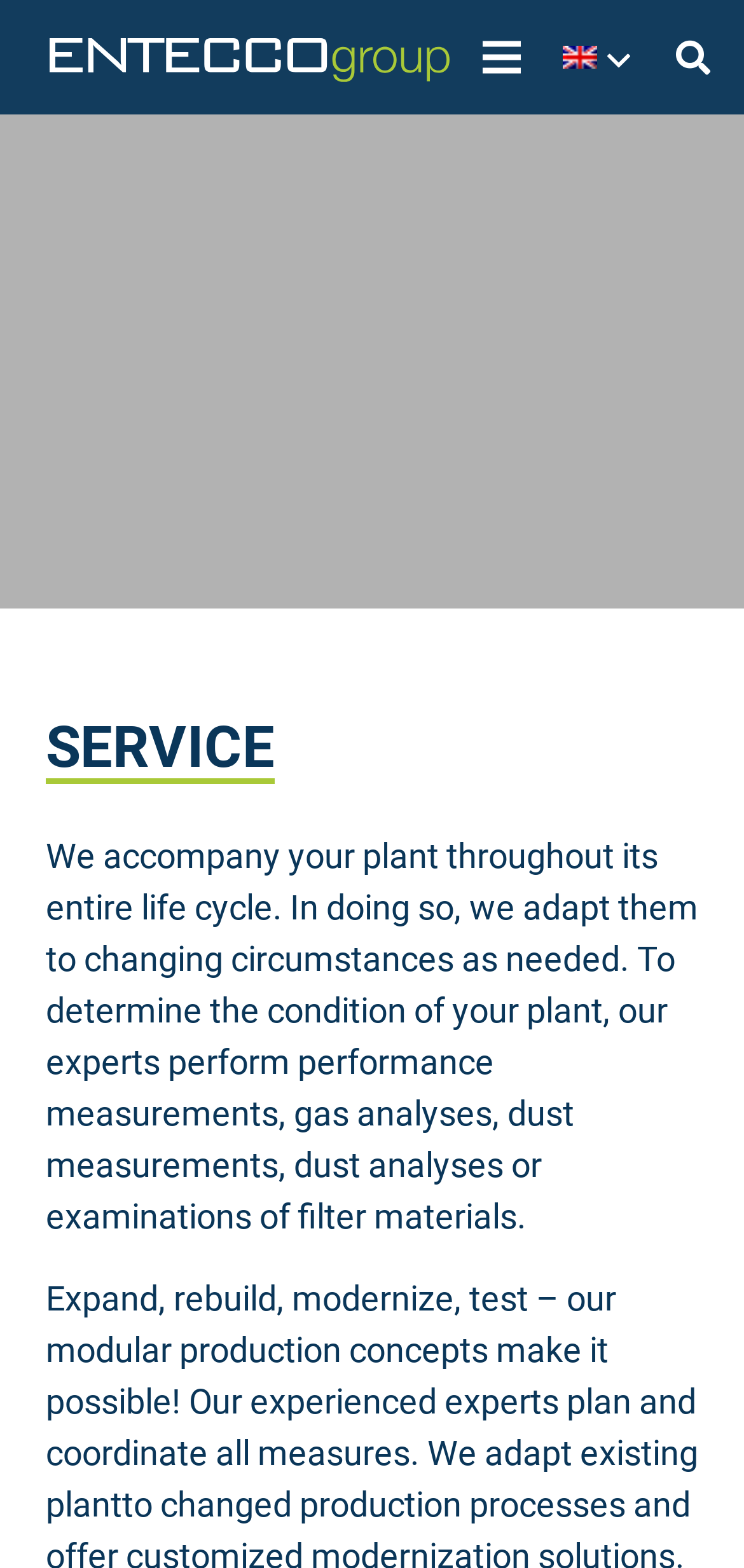Please provide a one-word or phrase answer to the question: 
What types of cookies are used on the website?

Essential, Statistics, Functional, External Media